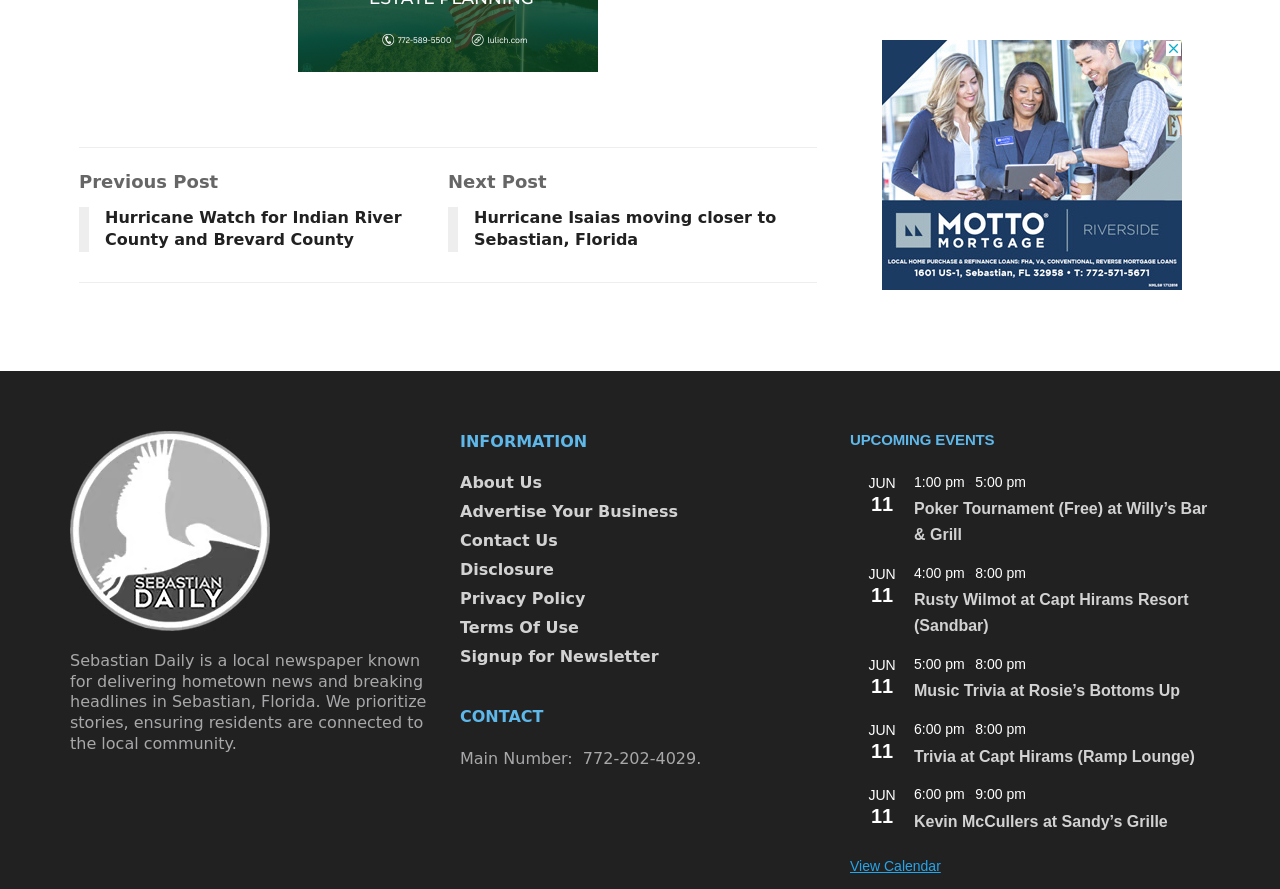Please determine the bounding box coordinates of the element's region to click for the following instruction: "Read about Poker Tournament at Willy’s Bar & Grill".

[0.714, 0.562, 0.943, 0.612]